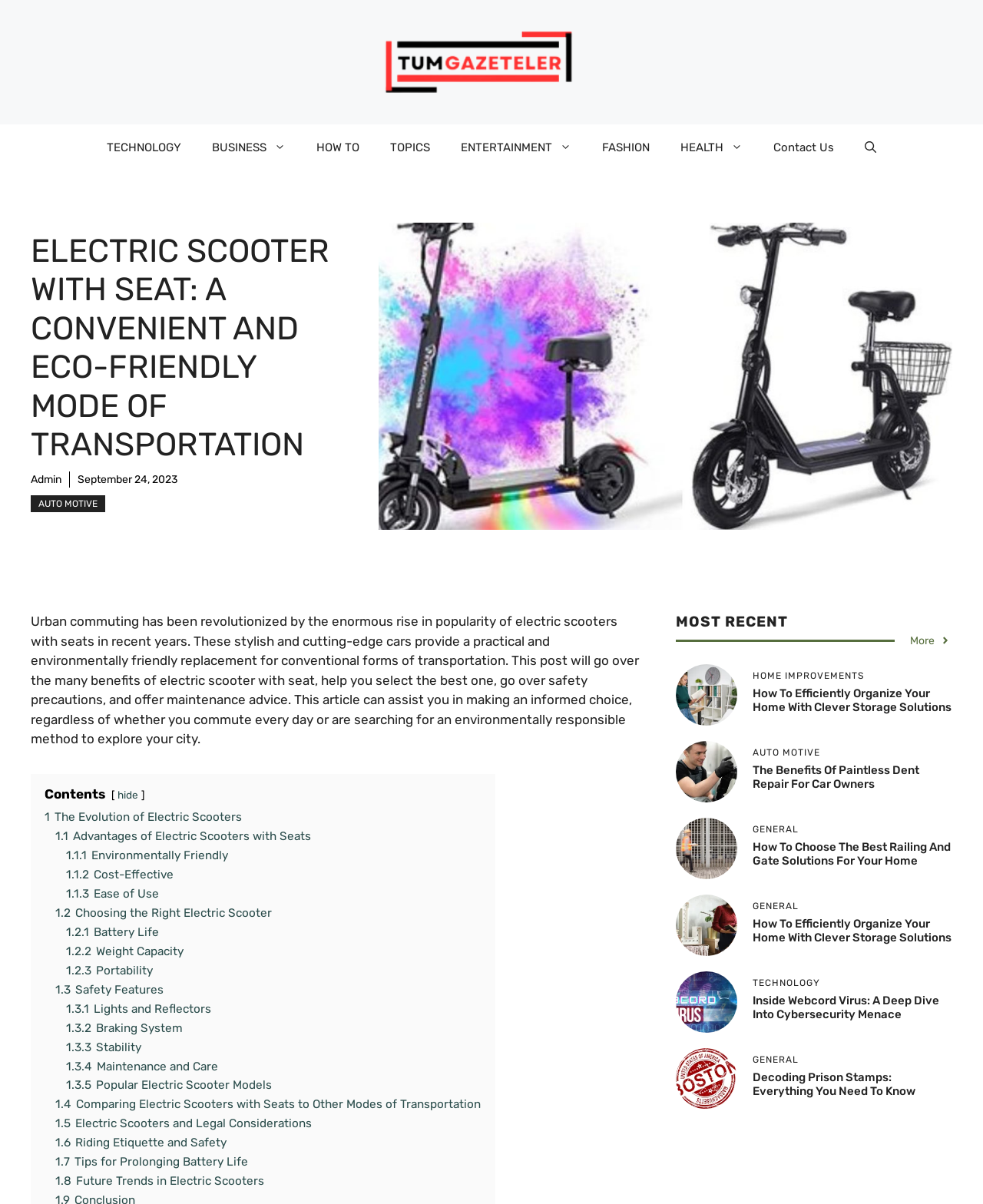How many links are there in the navigation section?
Please ensure your answer to the question is detailed and covers all necessary aspects.

The navigation section has links to 'TECHNOLOGY', 'BUSINESS', 'HOW TO', 'TOPICS', 'ENTERTAINMENT', 'FASHION', 'HEALTH', and 'Contact Us', which makes a total of 9 links.